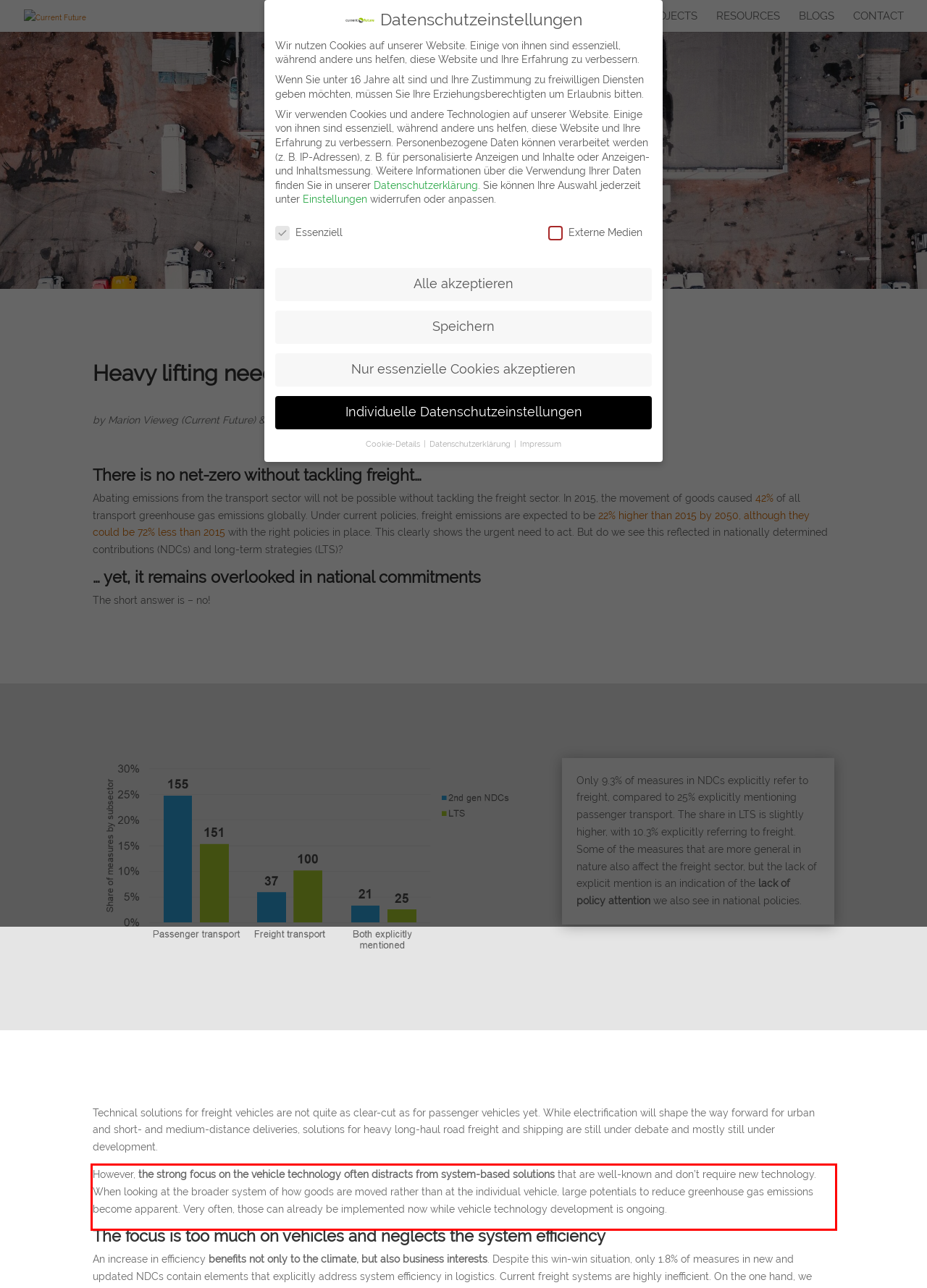Please identify and extract the text content from the UI element encased in a red bounding box on the provided webpage screenshot.

However, the strong focus on the vehicle technology often distracts from system-based solutions that are well-known and don’t require new technology. When looking at the broader system of how goods are moved rather than at the individual vehicle, large potentials to reduce greenhouse gas emissions become apparent. Very often, those can already be implemented now while vehicle technology development is ongoing.